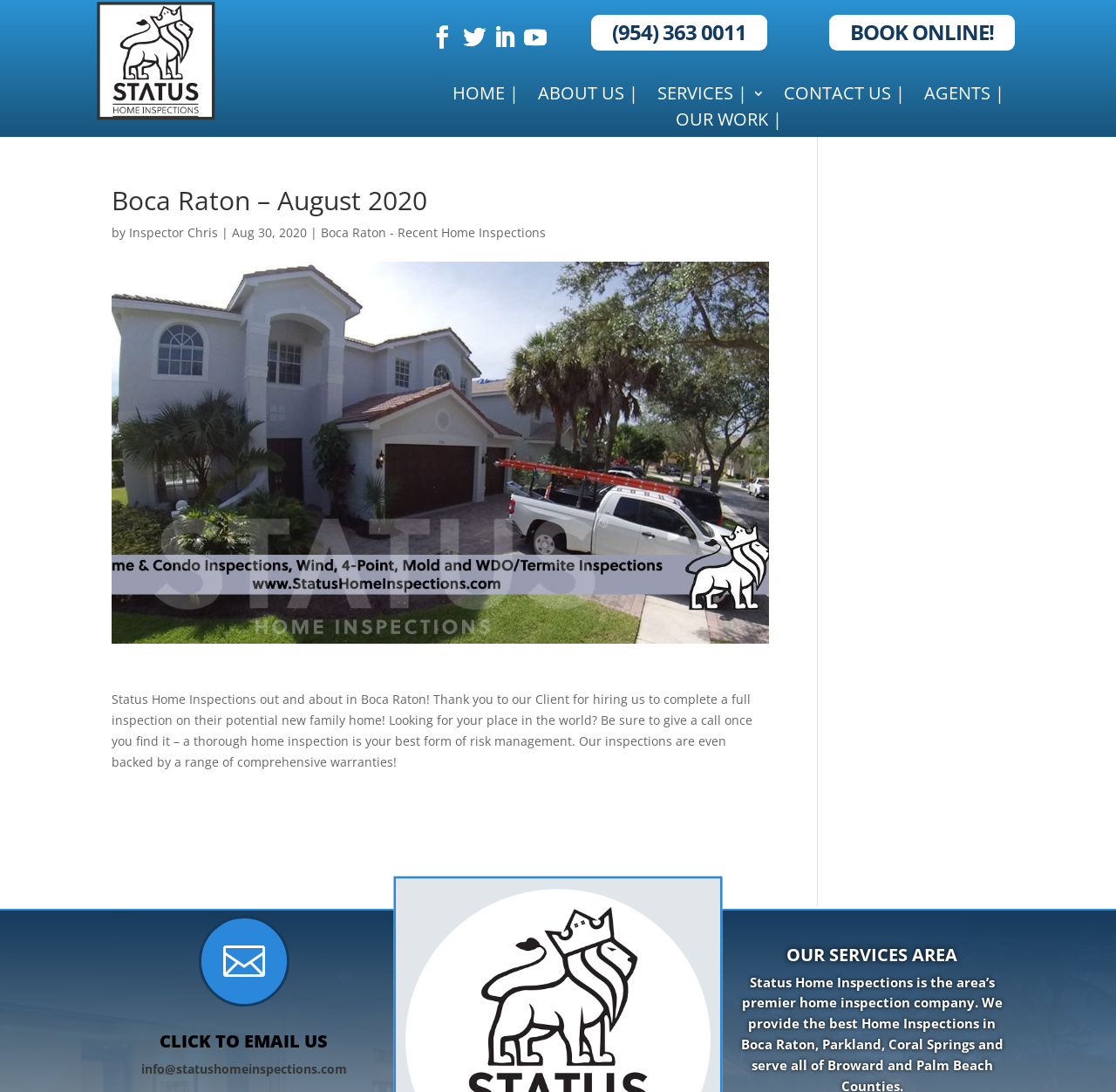From the screenshot, find the bounding box of the UI element matching this description: "SERVICES |". Supply the bounding box coordinates in the form [left, top, right, bottom], each a float between 0 and 1.

[0.589, 0.08, 0.685, 0.097]